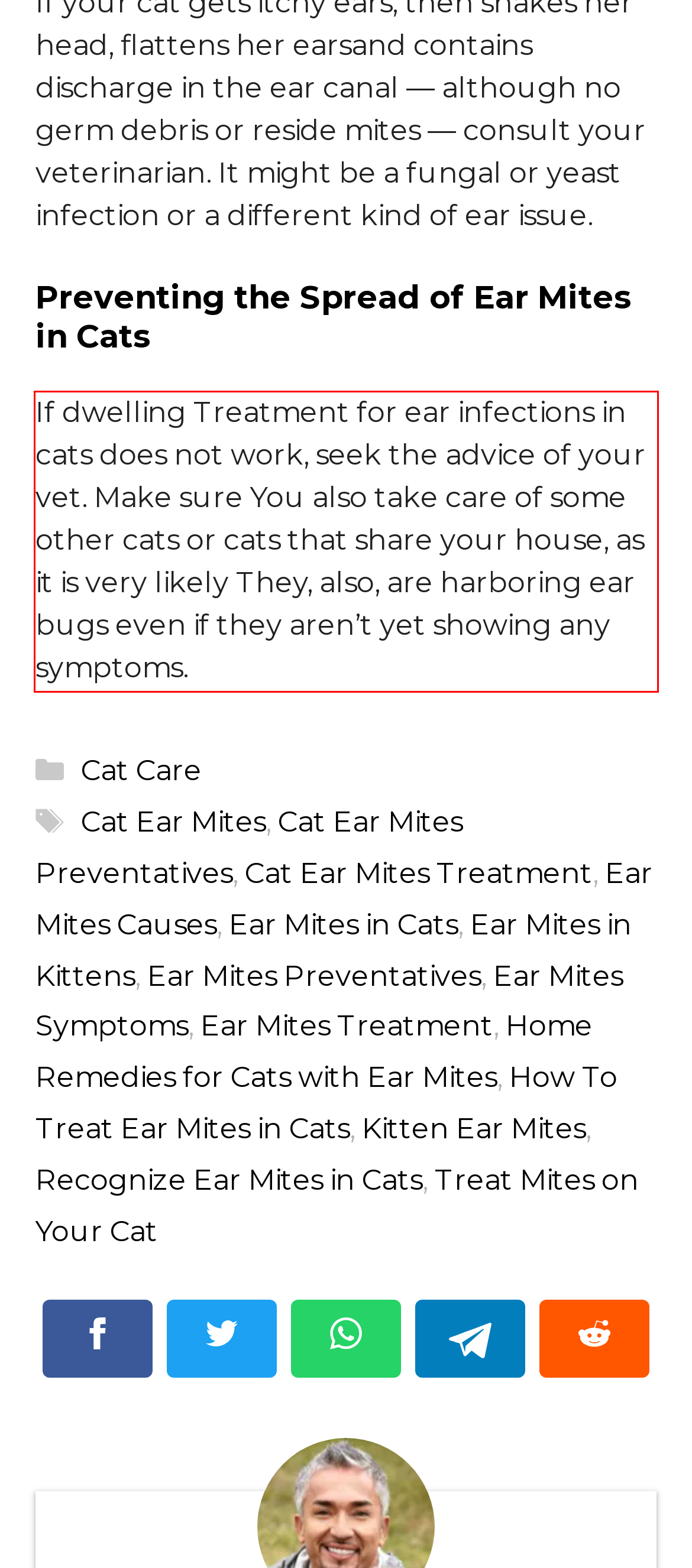Please analyze the screenshot of a webpage and extract the text content within the red bounding box using OCR.

If dwelling Treatment for ear infections in cats does not work, seek the advice of your vet. Make sure You also take care of some other cats or cats that share your house, as it is very likely They, also, are harboring ear bugs even if they aren’t yet showing any symptoms.